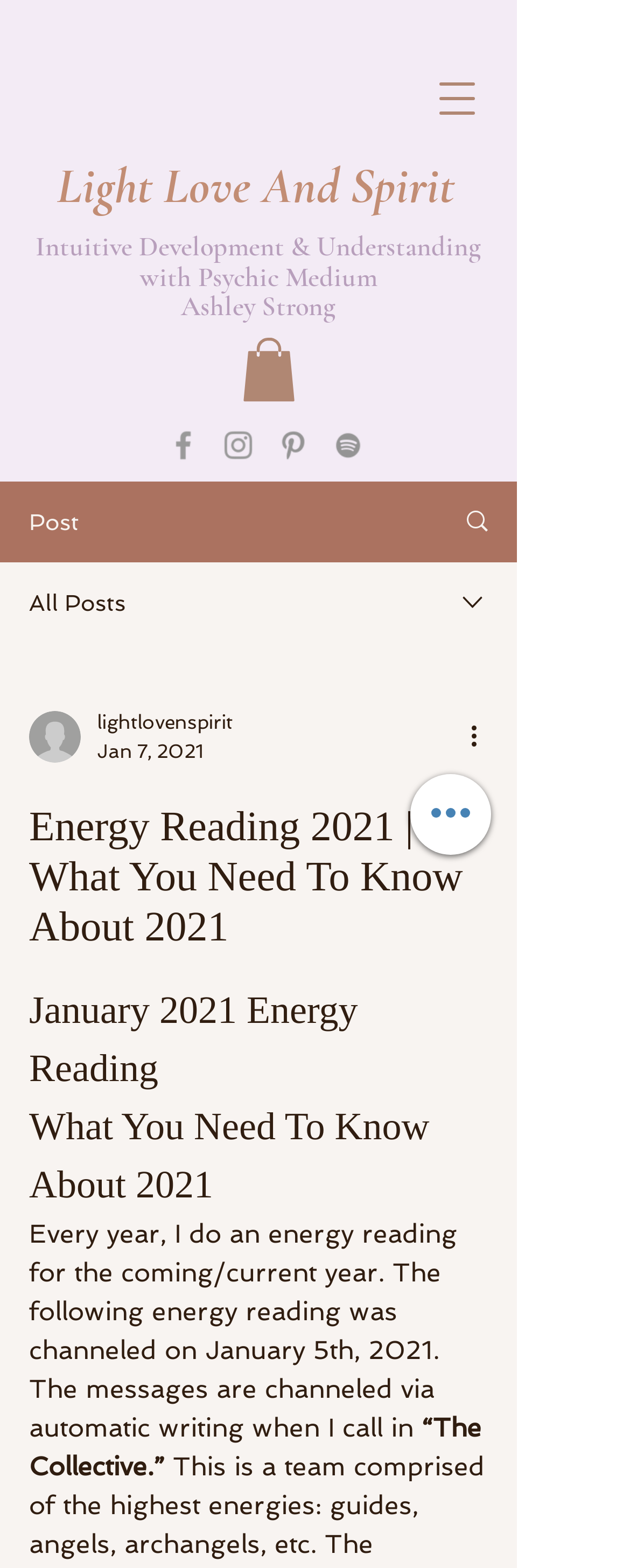With reference to the screenshot, provide a detailed response to the question below:
What is the name of the website?

I determined the name of the website by looking at the heading element with the text 'Light Love And Spirit' which is likely to be the title of the website.